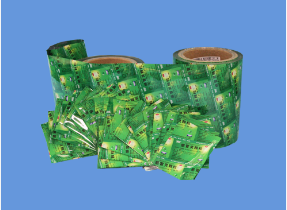Depict the image with a detailed narrative.

The image displays a vibrant packaging material prominently featuring a distinctive green design. It showcases a roll of the material alongside several individual packets that are fanned out. The design includes text and patterns that are clearly visible on both the roll and the packets, emphasizing the product's branding. This type of packaging is often used in various sectors, including food and consumer goods. The backdrop is a solid blue, enhancing the visual appeal of the green packaging. This particular product is identified as a "General-purpose plastic-plastic composite film," highlighting its versatility and utility in protective packaging solutions.